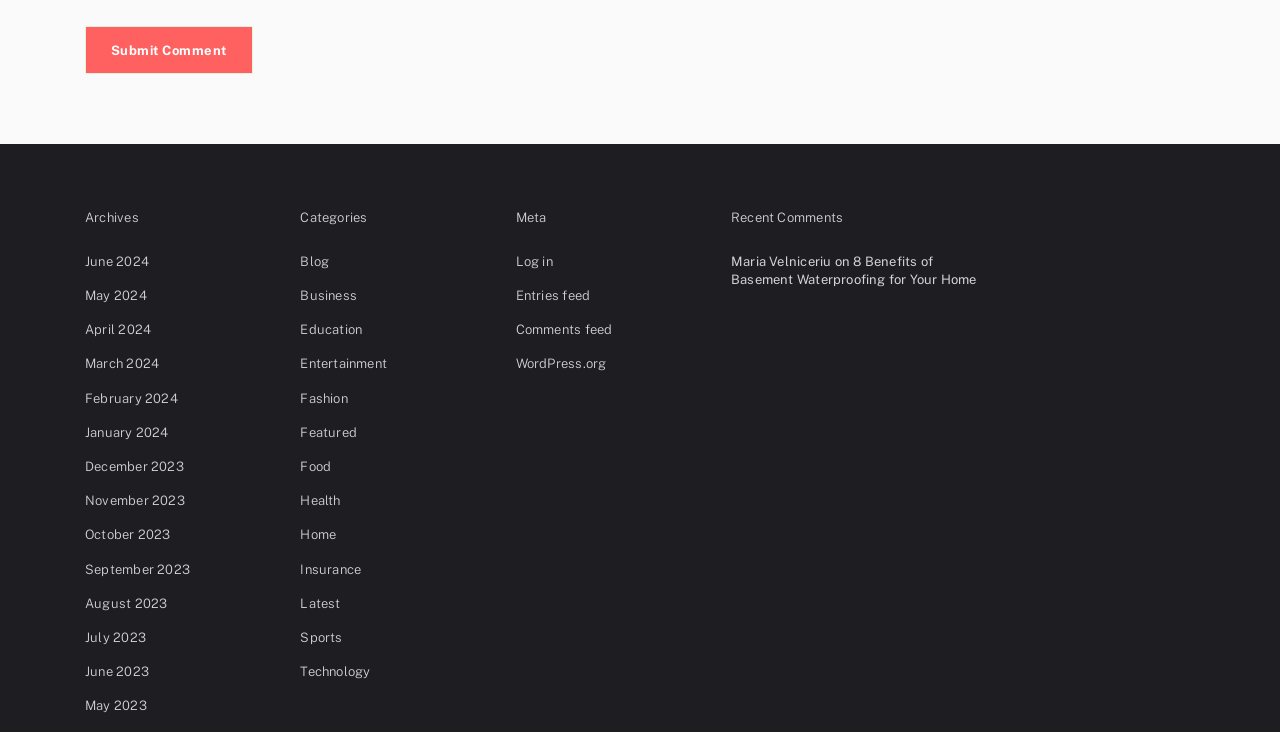What is the purpose of the 'Submit Comment' button?
Look at the image and answer with only one word or phrase.

To submit a comment